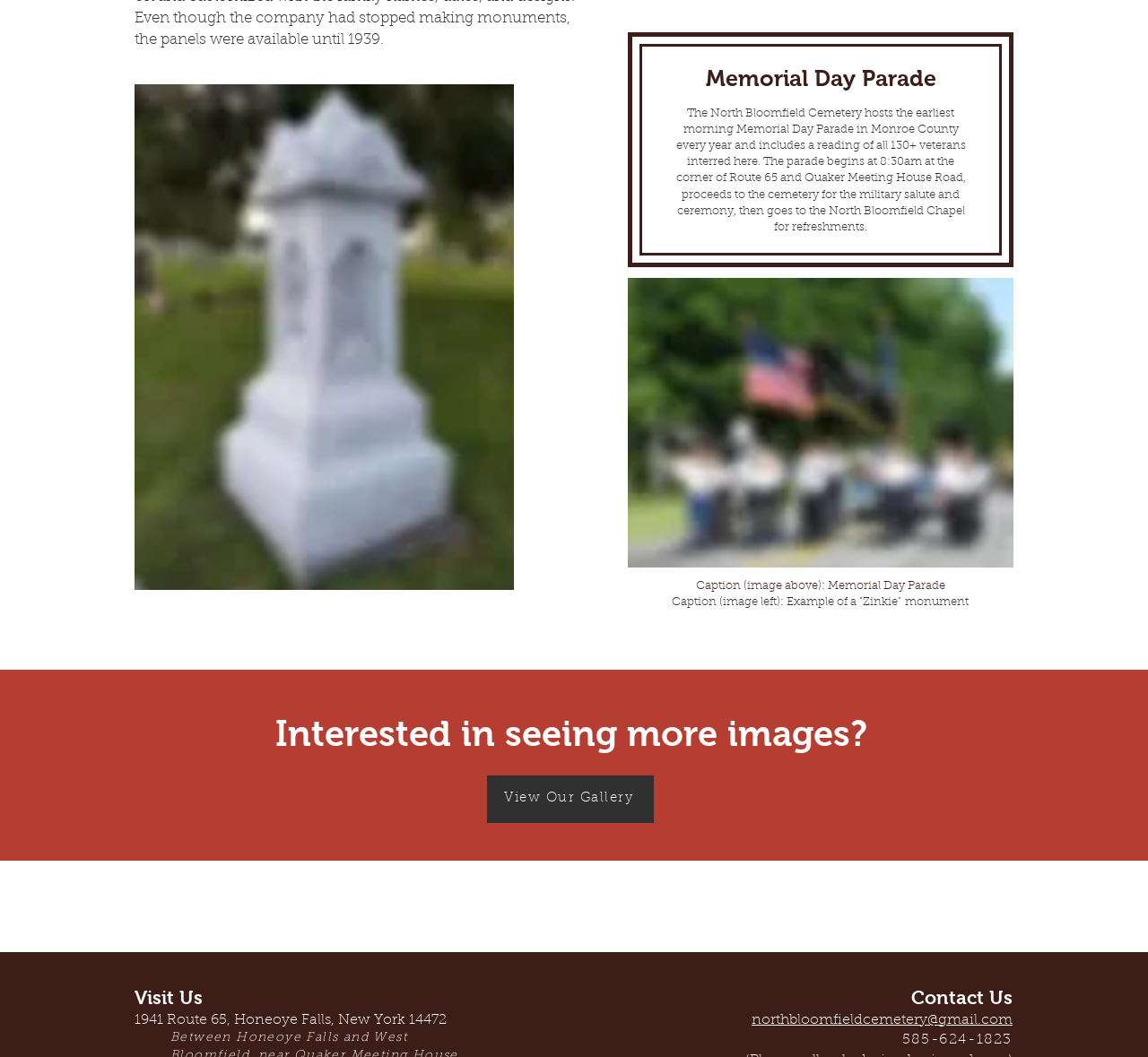What is the theme of the parade mentioned on the webpage?
Look at the image and provide a short answer using one word or a phrase.

Memorial Day